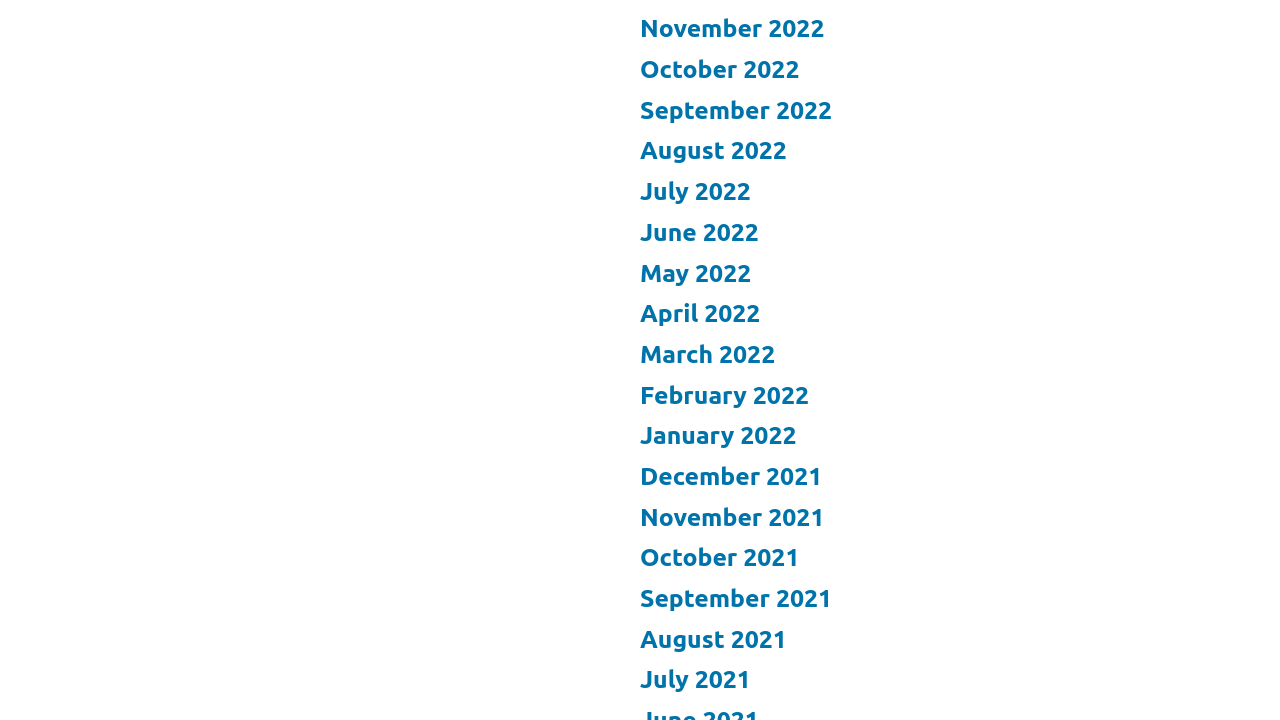Carefully examine the image and provide an in-depth answer to the question: What is the vertical position of 'November 2022'?

By comparing the y1 and y2 coordinates of the links, I found that 'November 2022' has the smallest y1 and y2 values, indicating that it is located at the top of the list.